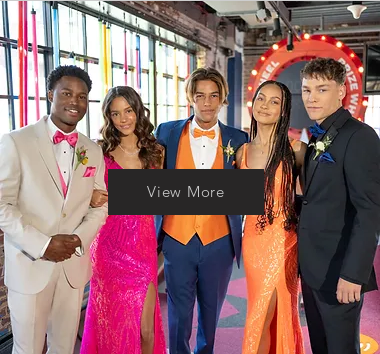How many people are in the group?
Please provide a comprehensive answer based on the details in the screenshot.

The caption describes the group as consisting of five individuals, each with their own unique attire, including the person on the left, the person in the pink gown, the center figure, the woman in the orange dress, and the young man in the black tuxedo.